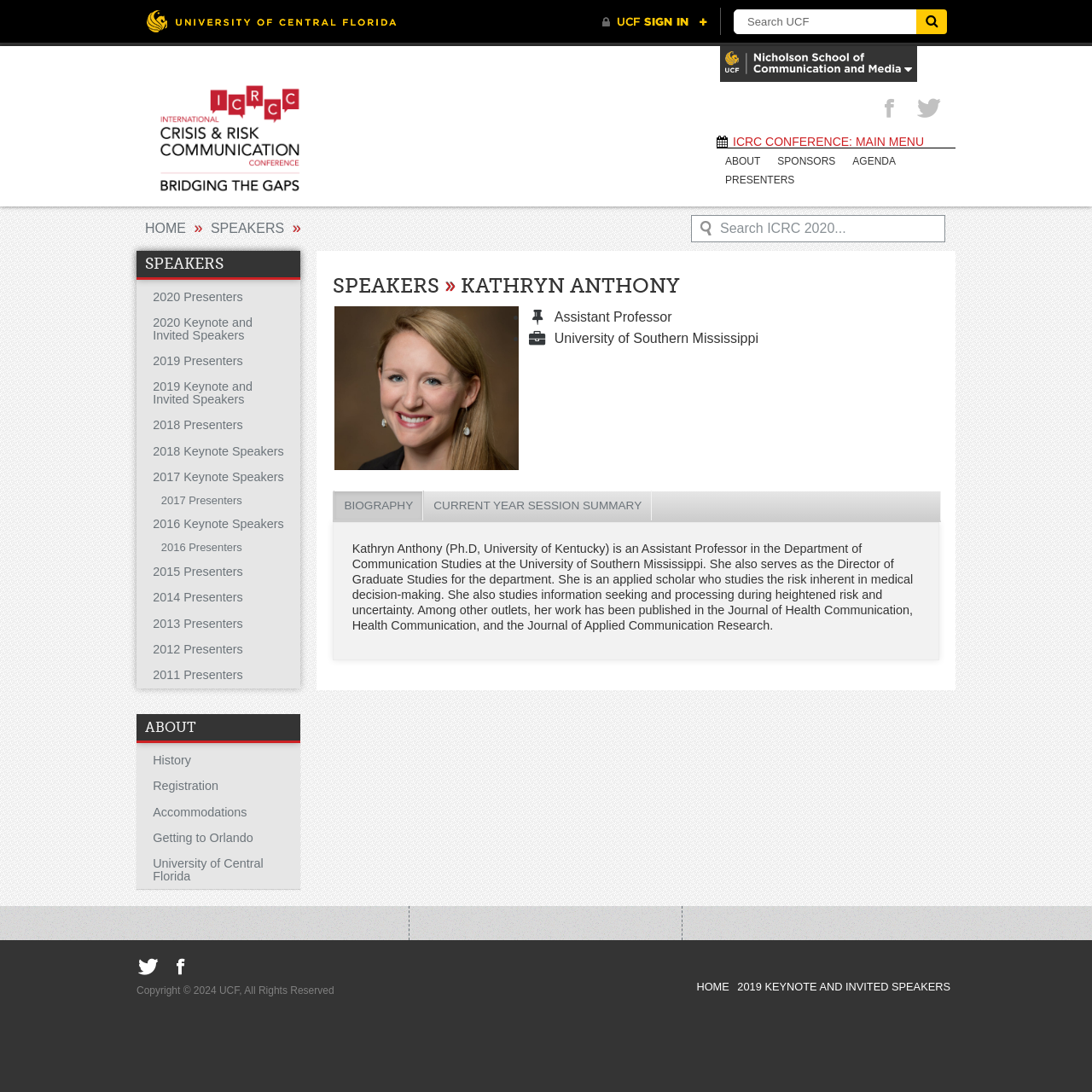Summarize the contents and layout of the webpage in detail.

The webpage is about the ICRC 2020 conference, specifically featuring Kathryn Anthony as a speaker. At the top, there is a University of Central Florida navbar with links to the university's homepage, a sign-in button, and a search bar. Below the navbar, there is an image of the NSC Logo and another image of the ICRC Conference.

The main content of the page is divided into sections. The first section has a heading "ICRC CONFERENCE: MAIN MENU" and provides links to different parts of the conference, including "ABOUT", "SPONSORS", "AGENDA", "PRESENTERS", and "HOME". 

Below this section, there is a search bar with a placeholder text "Search ICRC 2020...". On the left side of the page, there is a list of links to different years of presenters, ranging from 2020 to 2011. 

The main content of the page is about Kathryn Anthony, a speaker at the conference. There is a heading "SPEAKERS » KATHRYN ANTHONY" and an article about her. The article includes an image of Anthony, her title and affiliation, and a brief biography. There are also links to her biography and current year session summary.

At the bottom of the page, there is a section with copyright information, links to social media, and a link to the homepage.